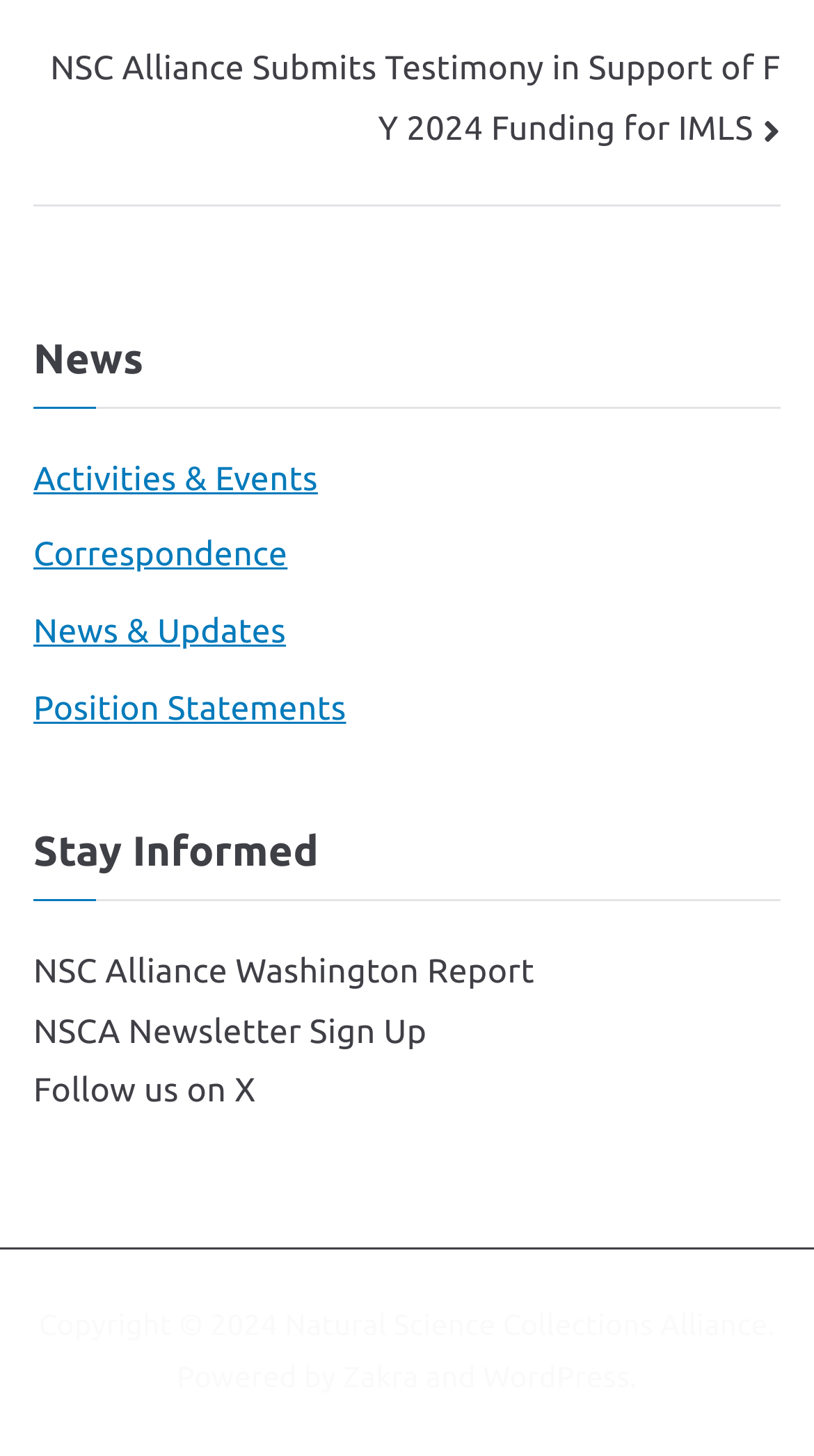Pinpoint the bounding box coordinates of the area that must be clicked to complete this instruction: "Read NSC Alliance Washington Report".

[0.041, 0.654, 0.657, 0.68]